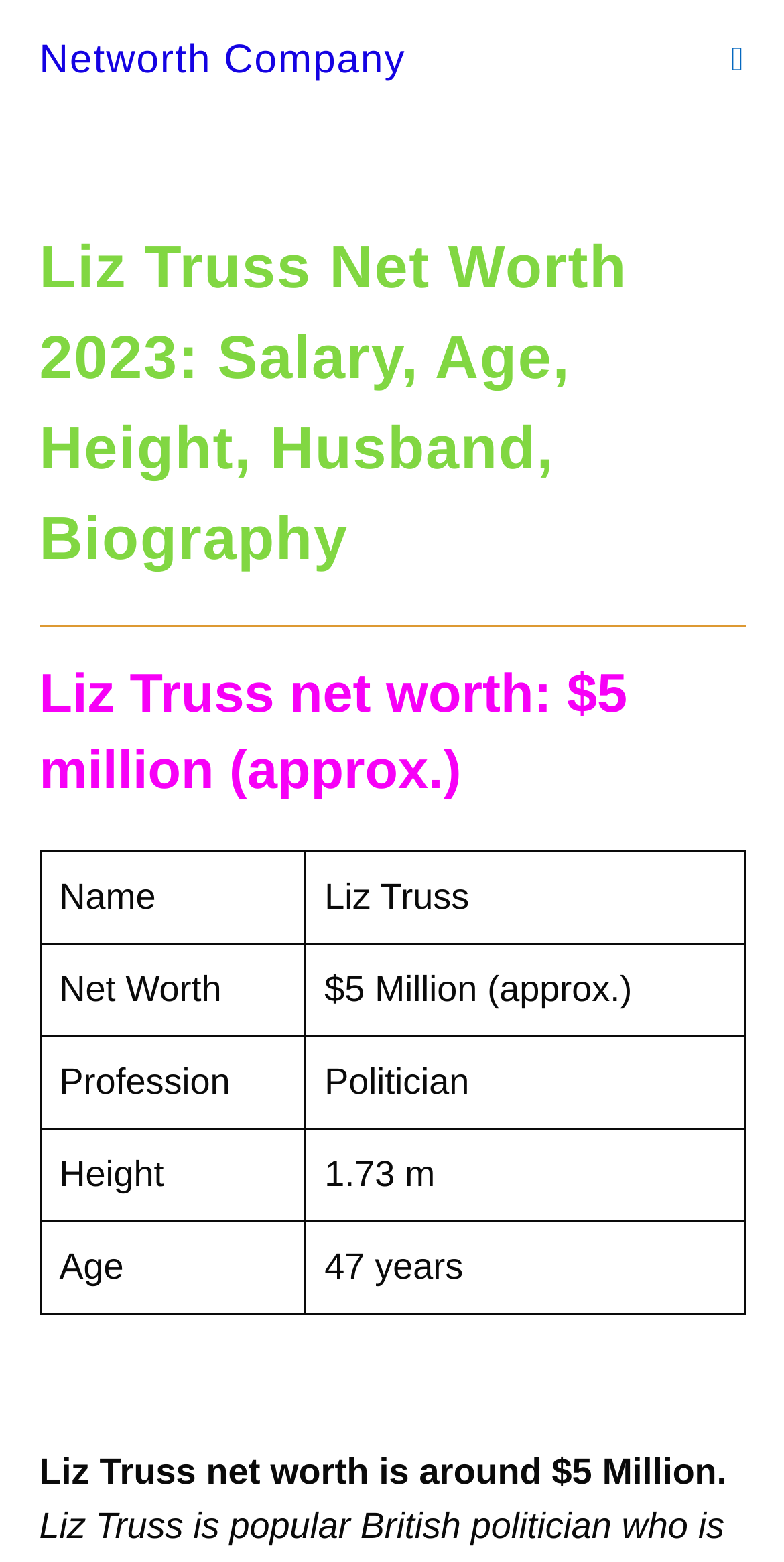Identify the bounding box coordinates of the HTML element based on this description: "aria-label="Mobile Menu"".

[0.933, 0.026, 0.95, 0.05]